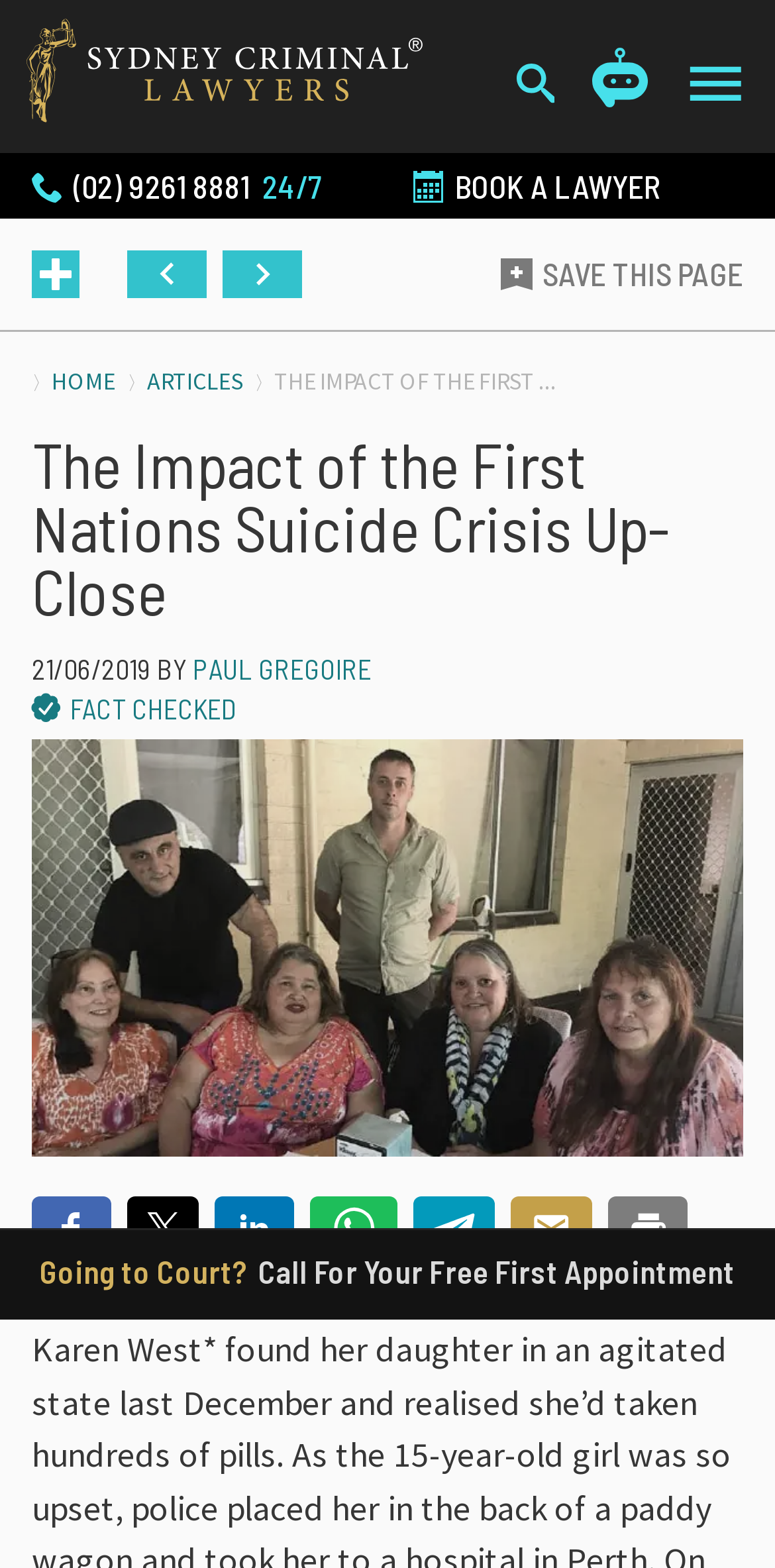Please locate the bounding box coordinates of the element that should be clicked to achieve the given instruction: "Submit".

[0.362, 0.851, 0.638, 0.919]